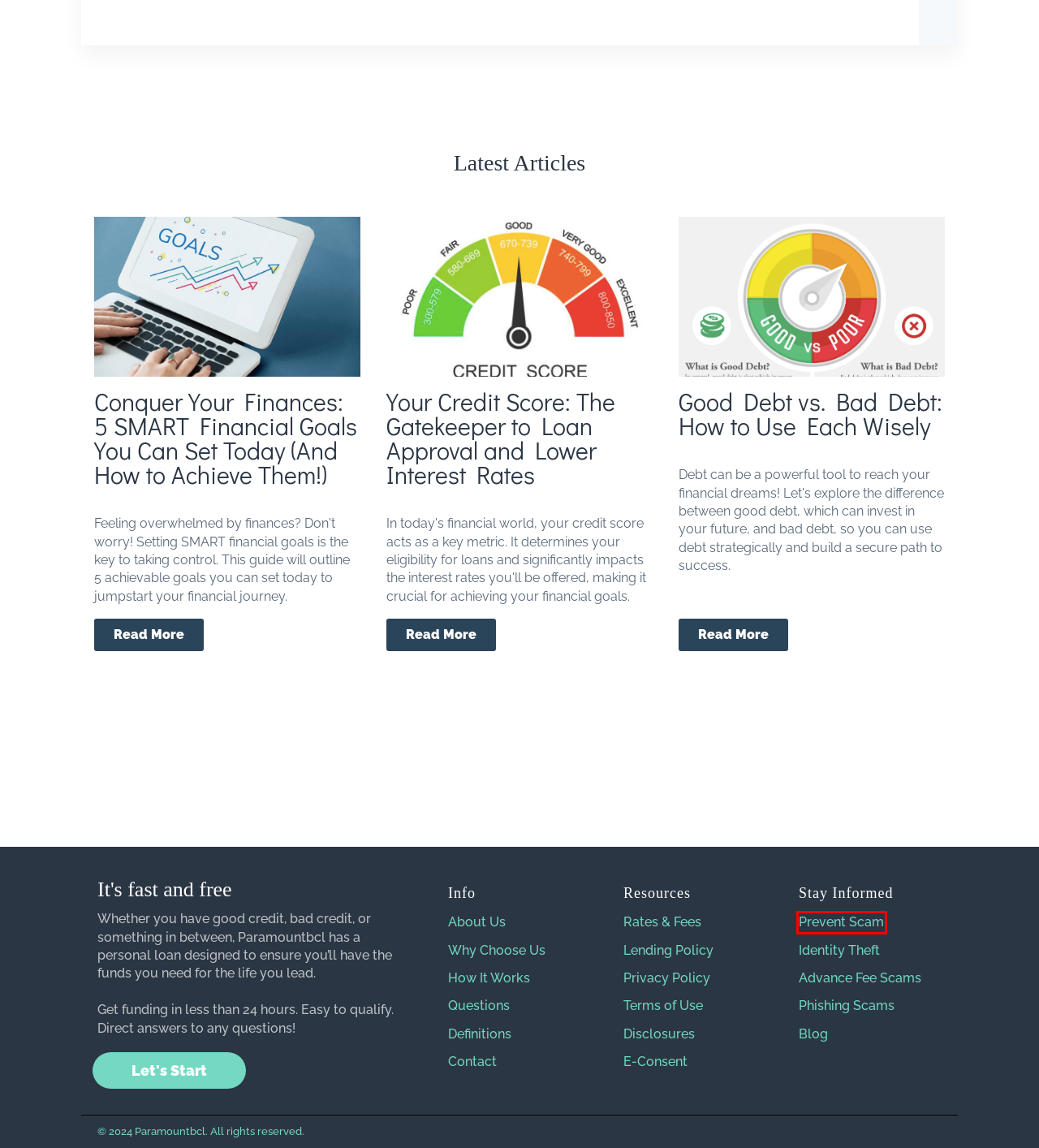Given a screenshot of a webpage with a red rectangle bounding box around a UI element, select the best matching webpage description for the new webpage that appears after clicking the highlighted element. The candidate descriptions are:
A. Definitions - Paramountbcl - Fast Payday Loan
B. Privacy Policy - Paramountbcl - Fast Payday Loan
C. 5 SMART Financial Goals You Can Set Today
D. Good Debt vs. Bad Debt: How to Use Each Wisely
E. Terms and Conditions - Paramountbcl - Fast Payday Loan
F. Preventing Online Scams: A Comprehensive Guide
G. Rates & Fees - Paramountbcl - Fast Payday Loan
H. Advance Fee Scams: The Promise That Costs You

F